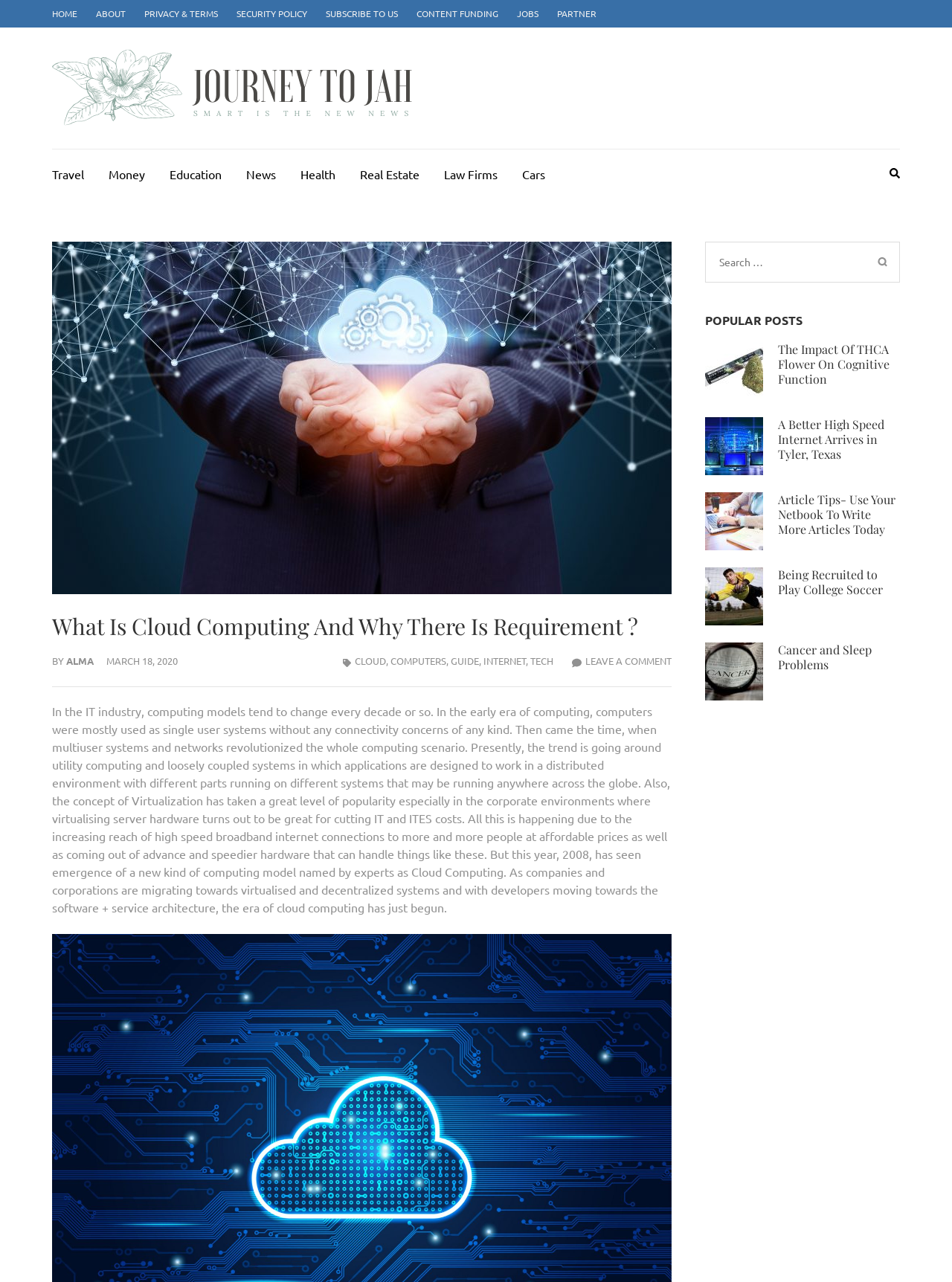Use a single word or phrase to answer the question: What is the category of the article 'The Impact Of THCA Flower On Cognitive Function'?

Health